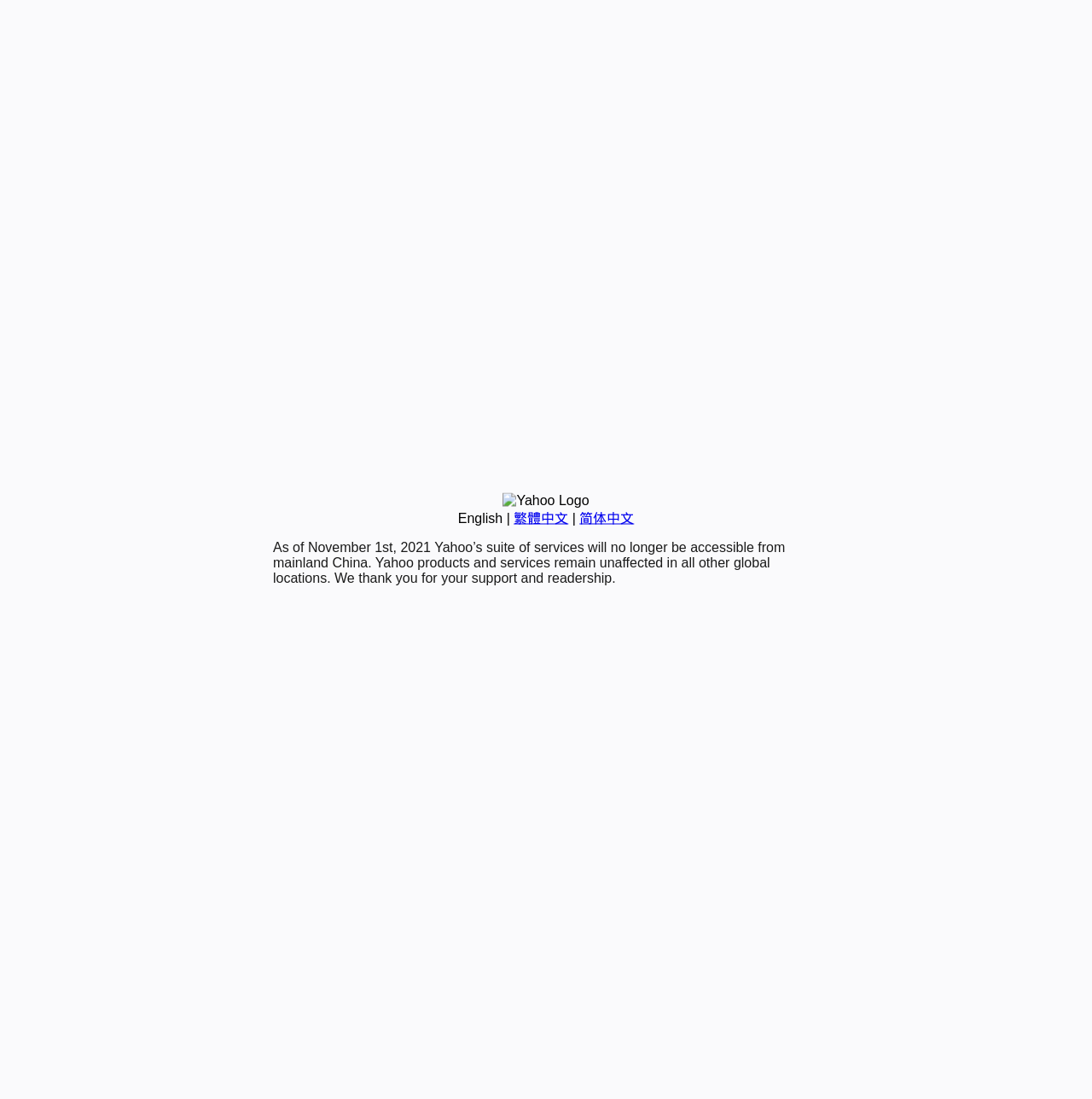Identify the bounding box coordinates for the UI element described as follows: 简体中文. Use the format (top-left x, top-left y, bottom-right x, bottom-right y) and ensure all values are floating point numbers between 0 and 1.

[0.531, 0.465, 0.581, 0.478]